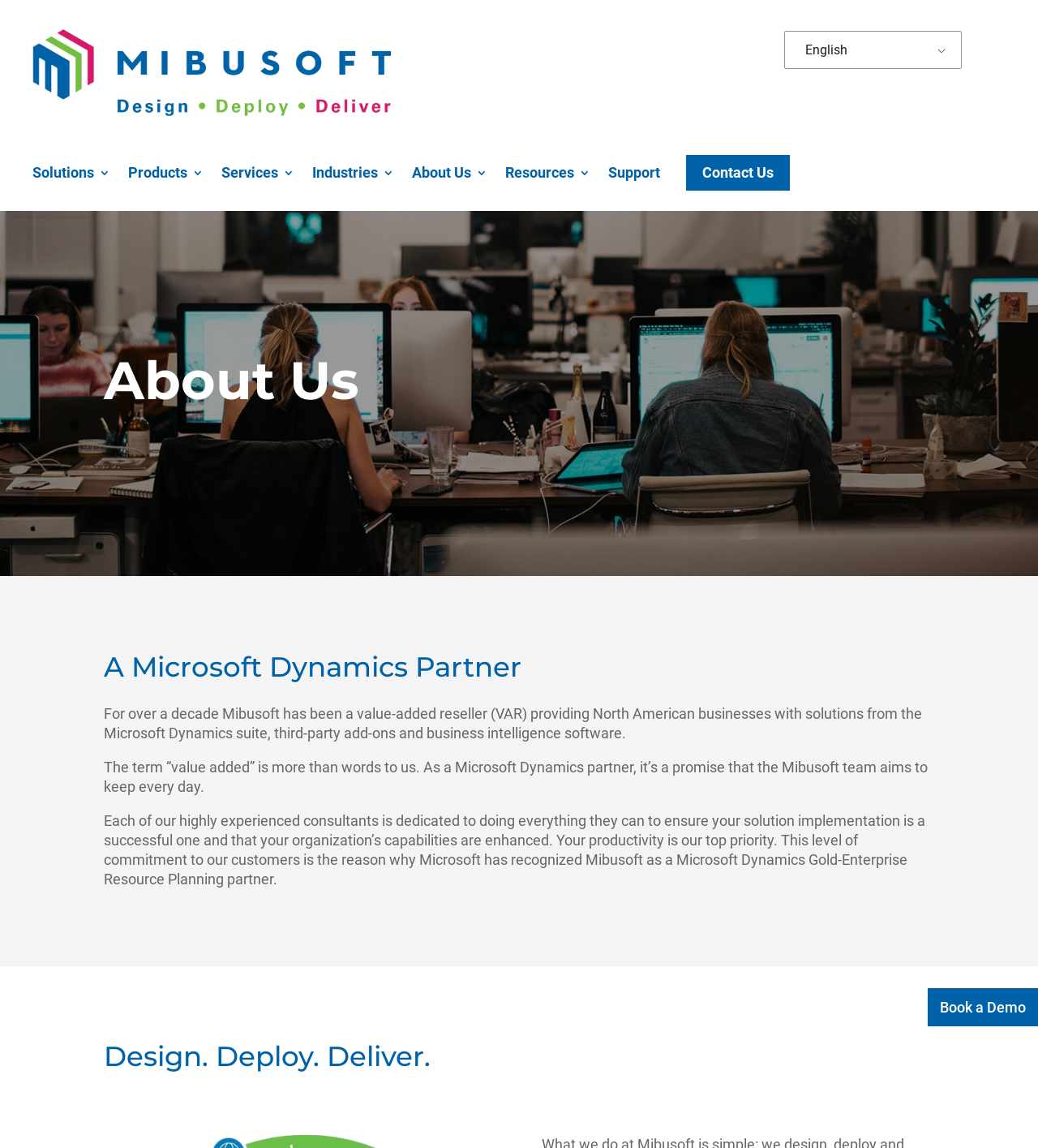Give a short answer to this question using one word or a phrase:
What is the company's promise?

Value added